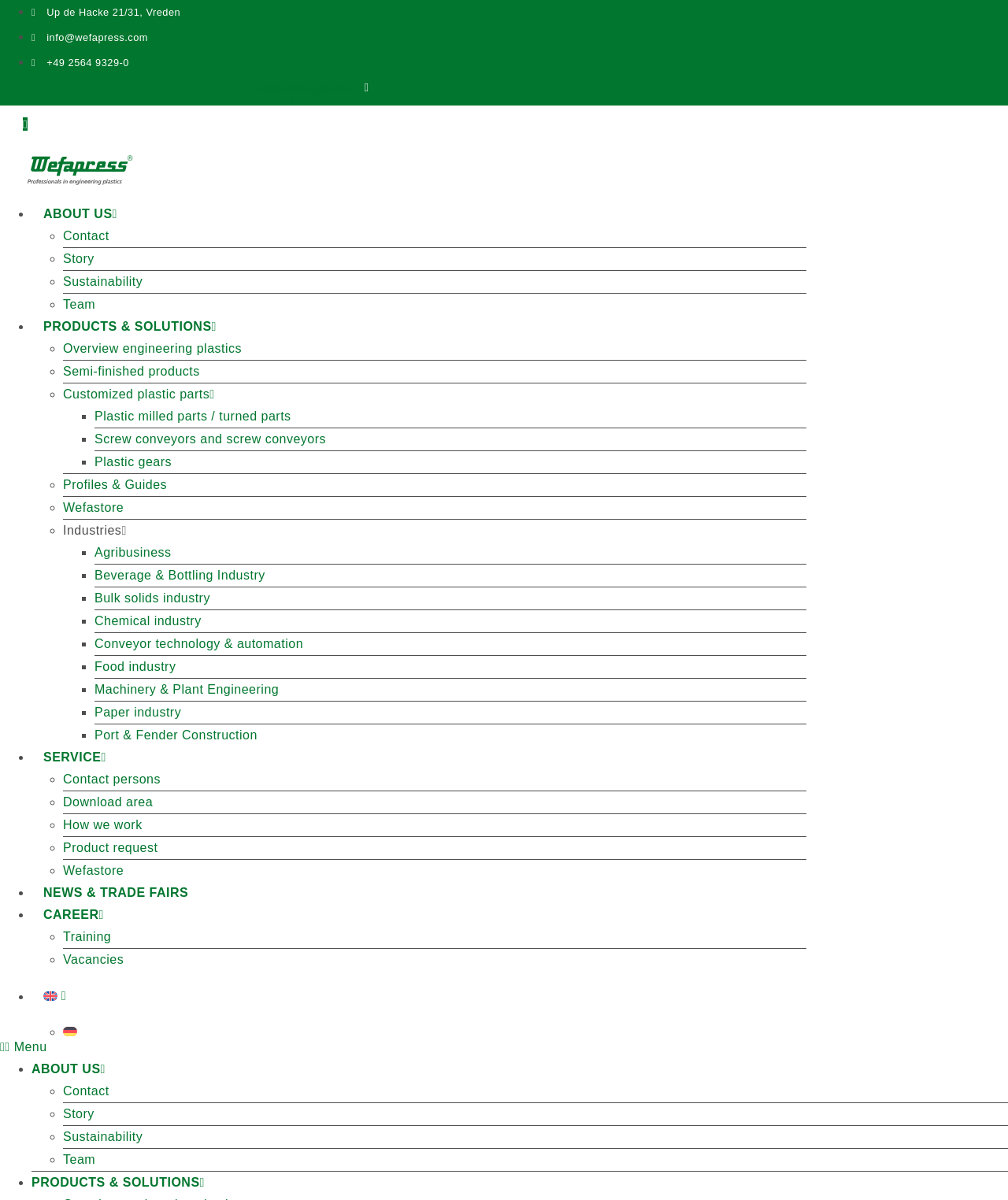How many social media links are there?
Using the image, provide a concise answer in one word or a short phrase.

4